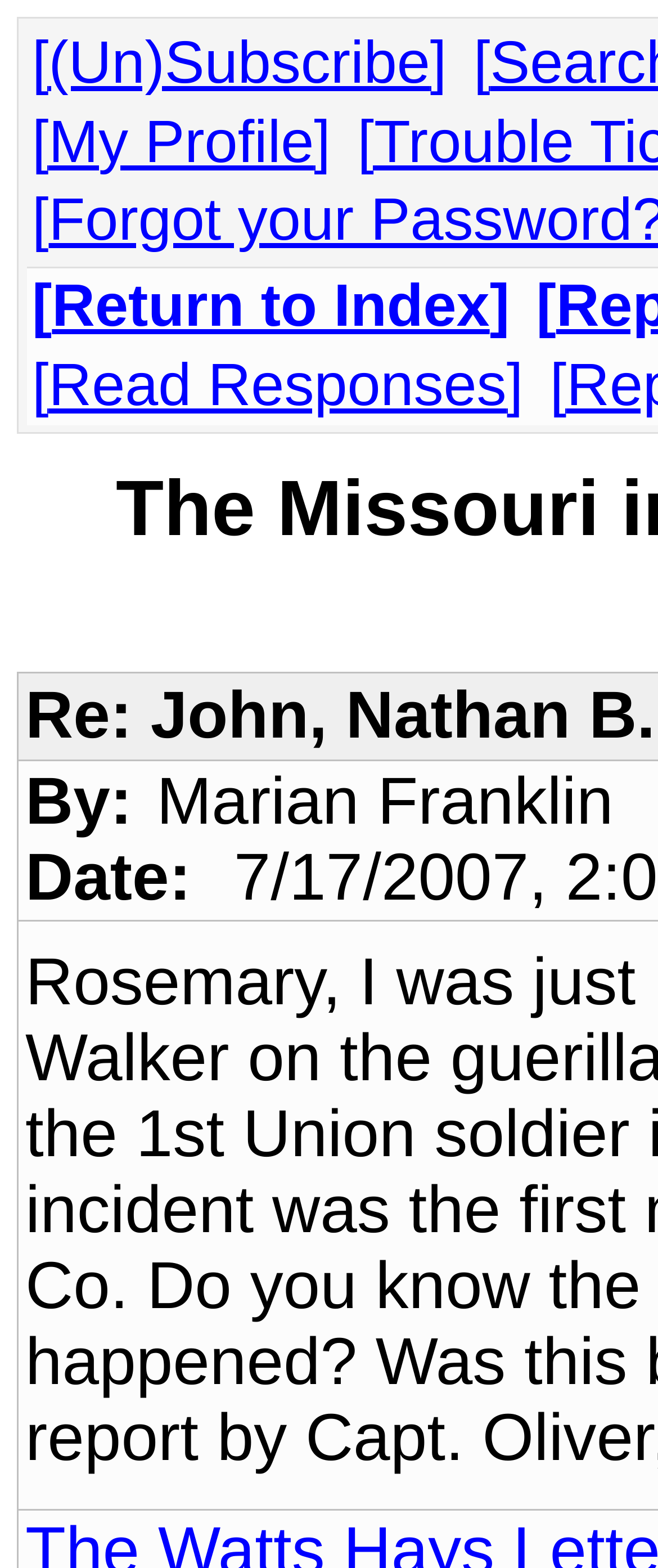What type of content is being discussed on this webpage?
Look at the image and construct a detailed response to the question.

I deduced the type of content by looking at the context of the webpage. The mention of 'Andrew Walker', 'Quanrill', and '1st Union soldier' suggests that the note is discussing historical events or figures, likely from the American Civil War era.